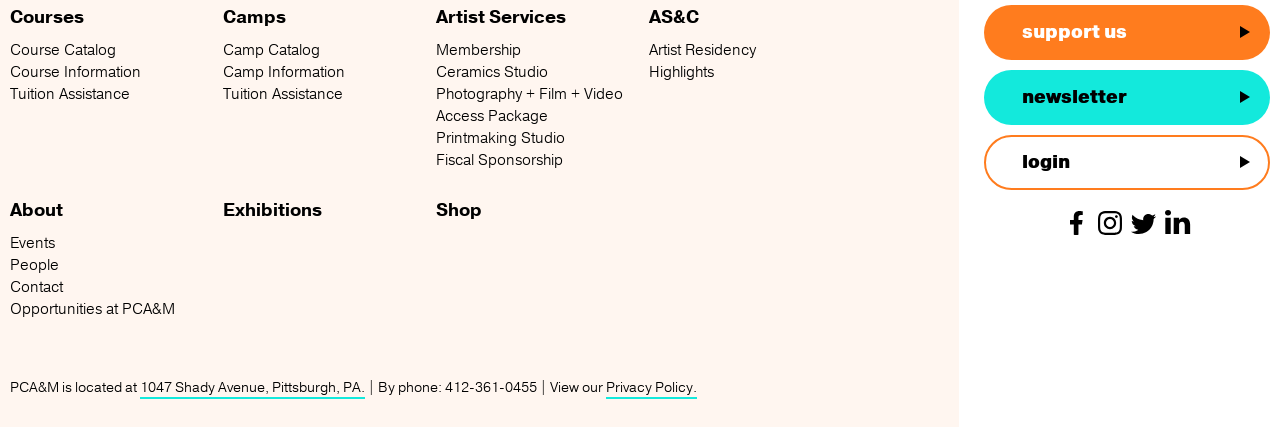What are the main categories on the website?
Please look at the screenshot and answer in one word or a short phrase.

Courses, Camps, Artist Services, AS&C